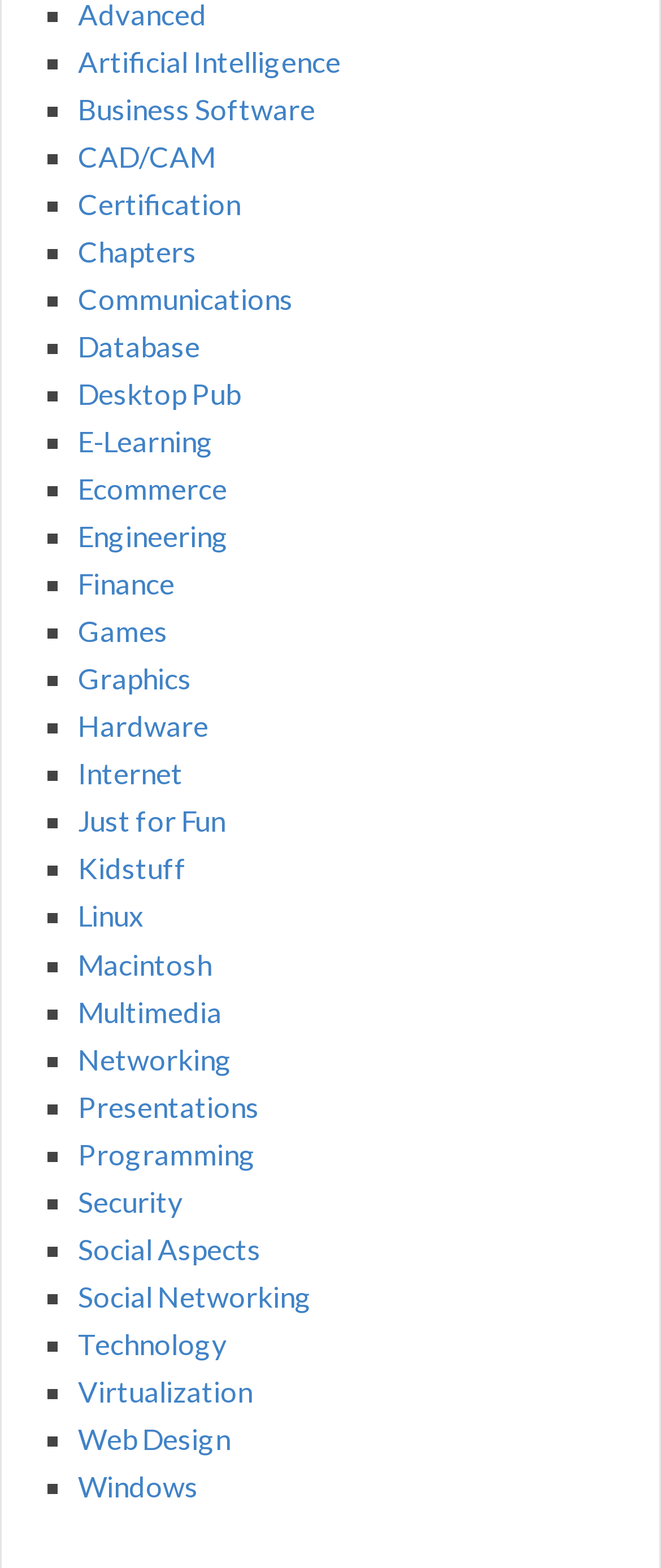How many categories are listed?
Please answer the question with a single word or phrase, referencing the image.

40